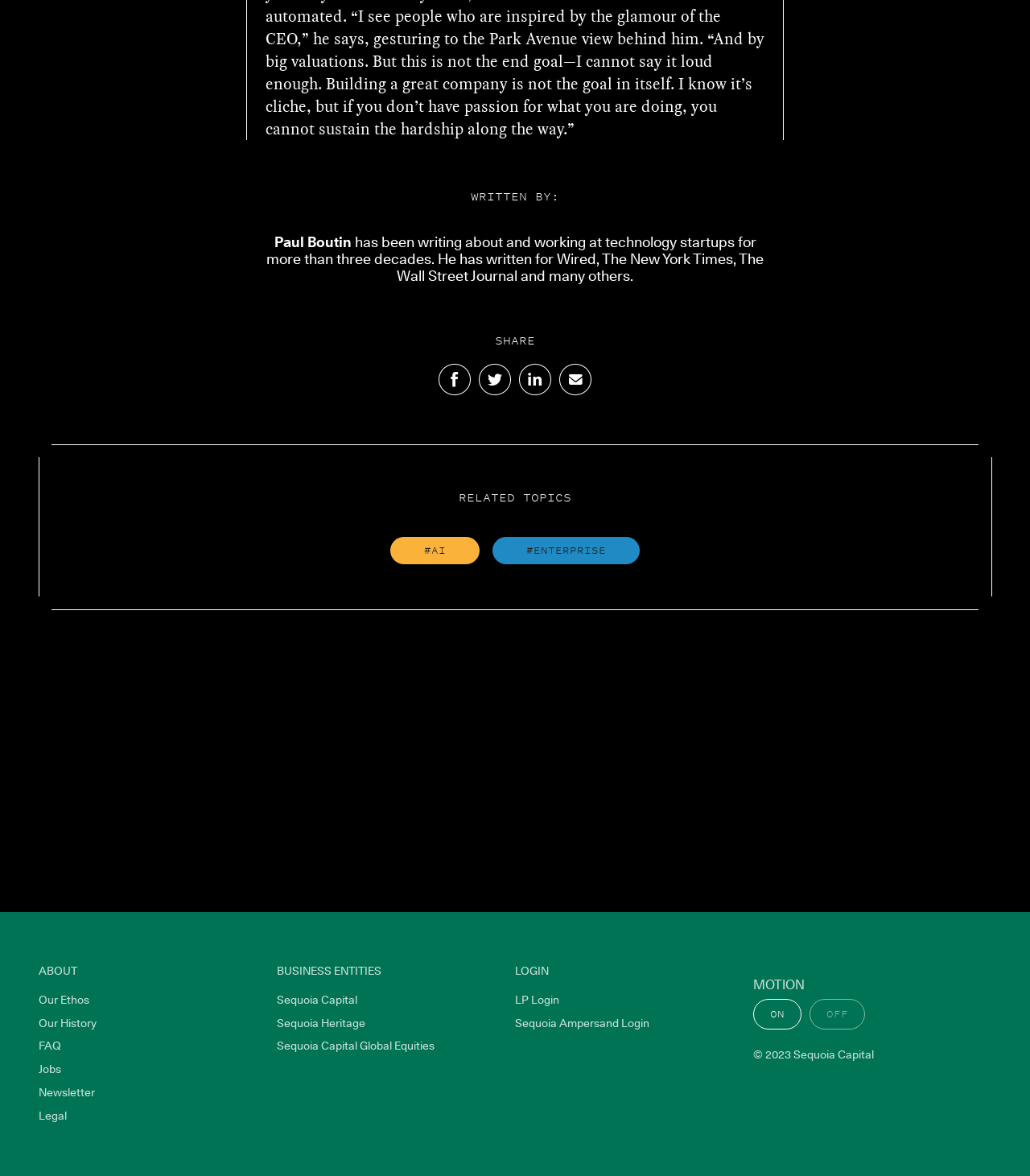Please provide a comprehensive response to the question based on the details in the image: What is the copyright year?

The copyright year is mentioned in the static text element '© 2023 Sequoia Capital' at the bottom of the webpage.